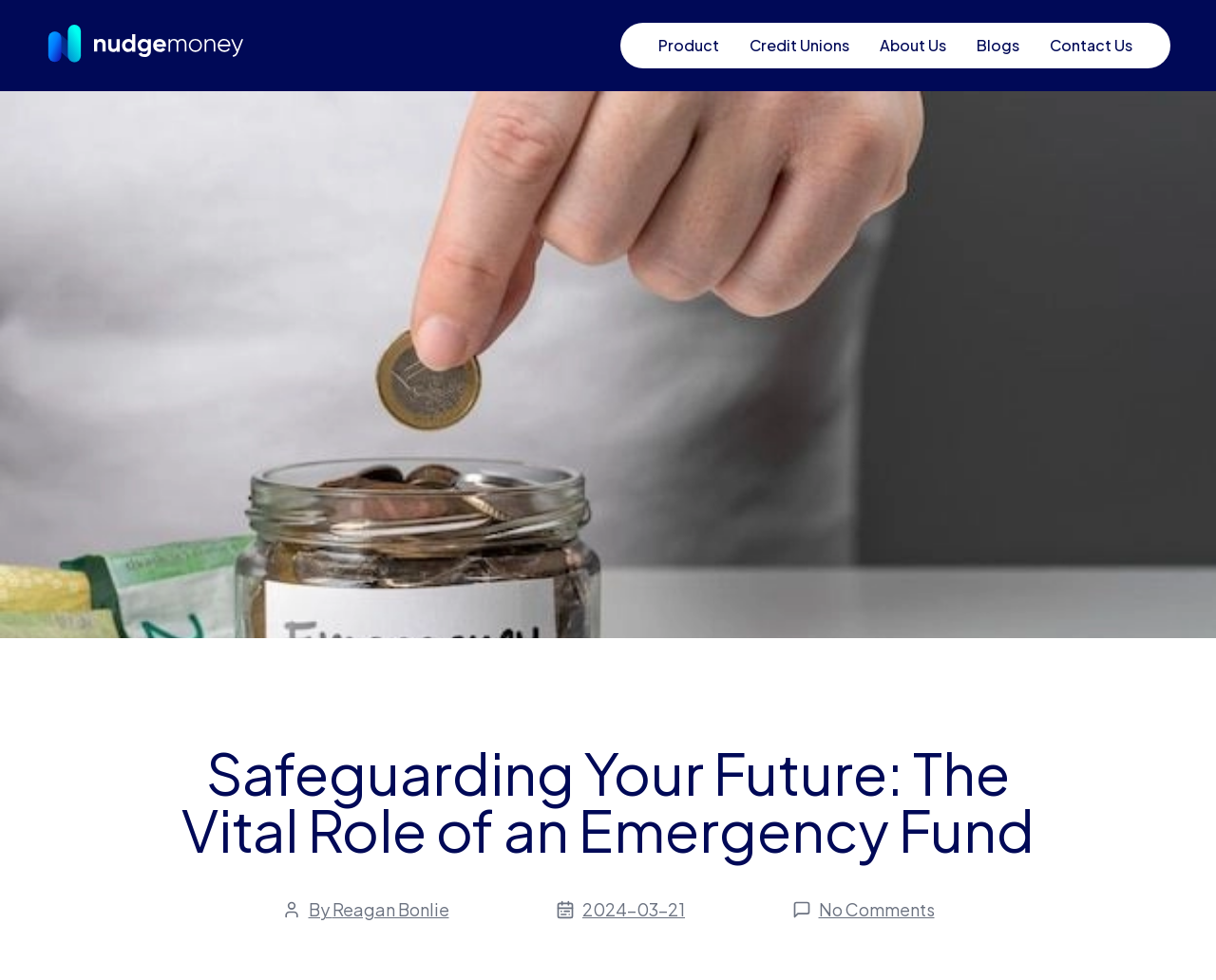Please reply to the following question with a single word or a short phrase:
What is the purpose of the emergency fund?

Safeguarding Your Future